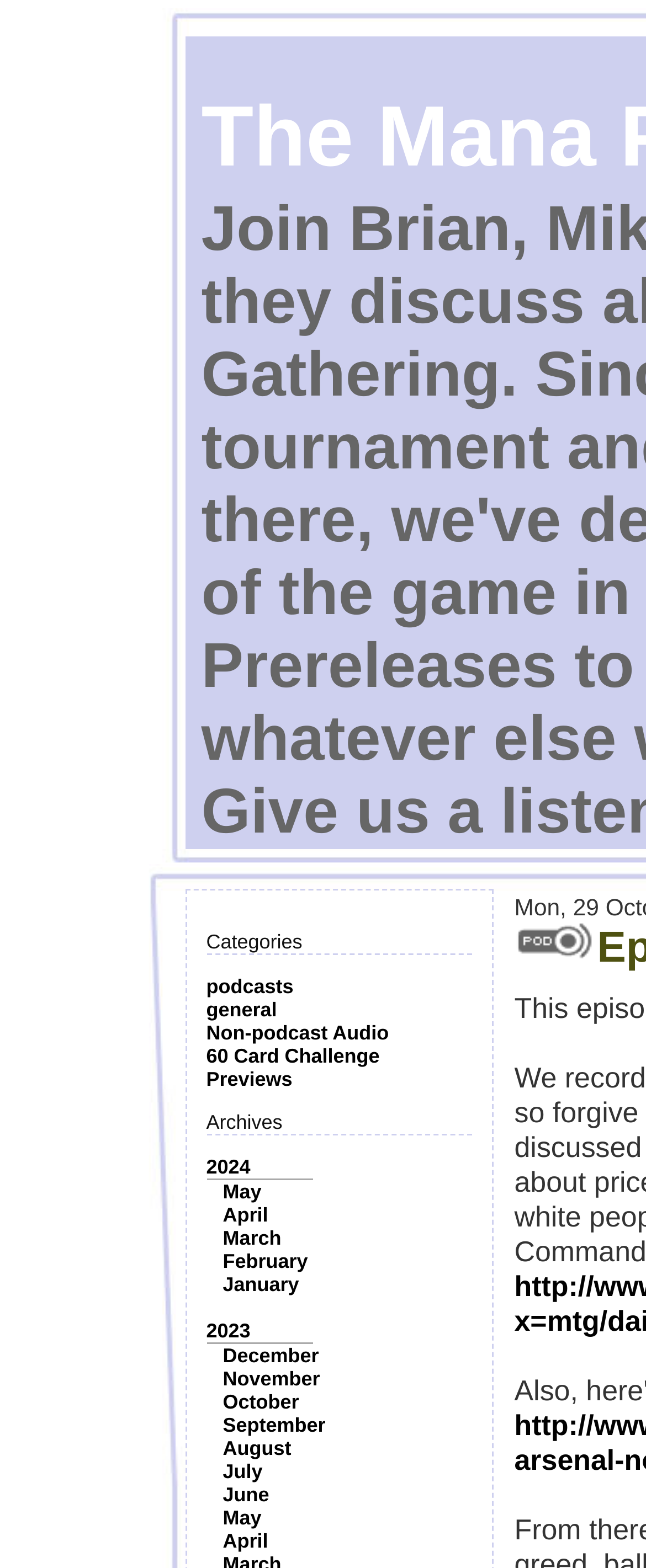Determine the bounding box coordinates of the clickable region to follow the instruction: "Click on the 'podcasts' link".

[0.319, 0.622, 0.454, 0.637]